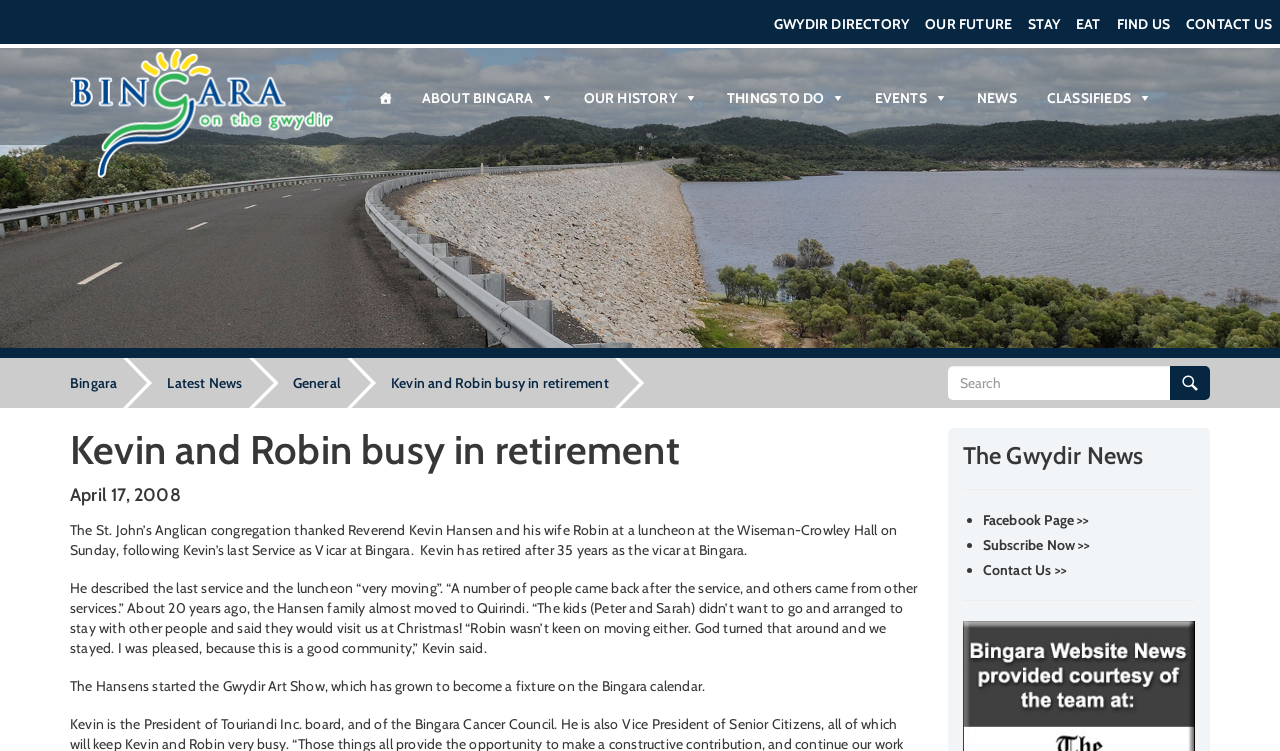Given the element description, predict the bounding box coordinates in the format (top-left x, top-left y, bottom-right x, bottom-right y). Make sure all values are between 0 and 1. Here is the element description: Contact Us >>

[0.768, 0.748, 0.834, 0.771]